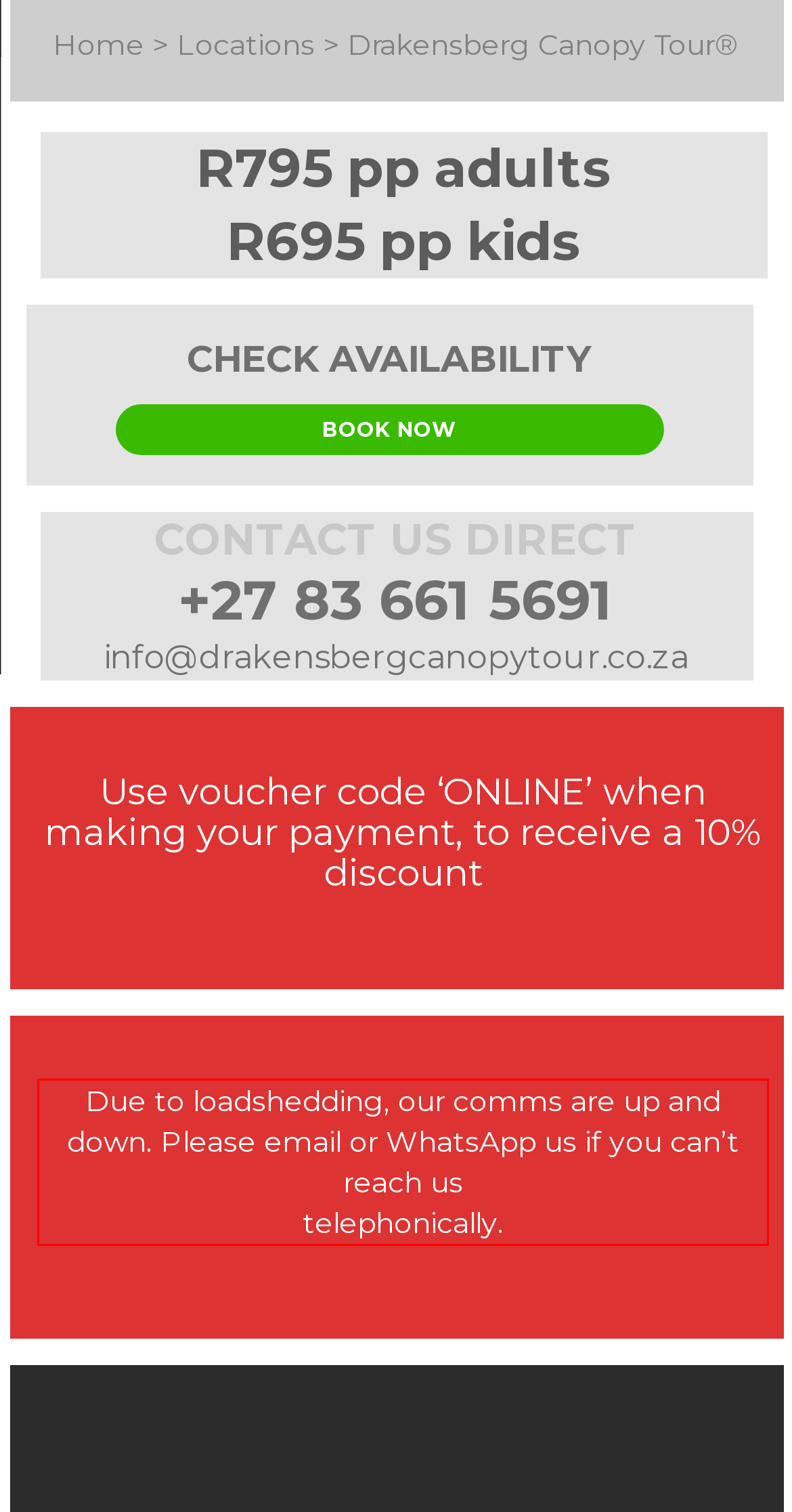Identify the red bounding box in the webpage screenshot and perform OCR to generate the text content enclosed.

Due to loadshedding, our comms are up and down. Please email or WhatsApp us if you can’t reach us telephonically.